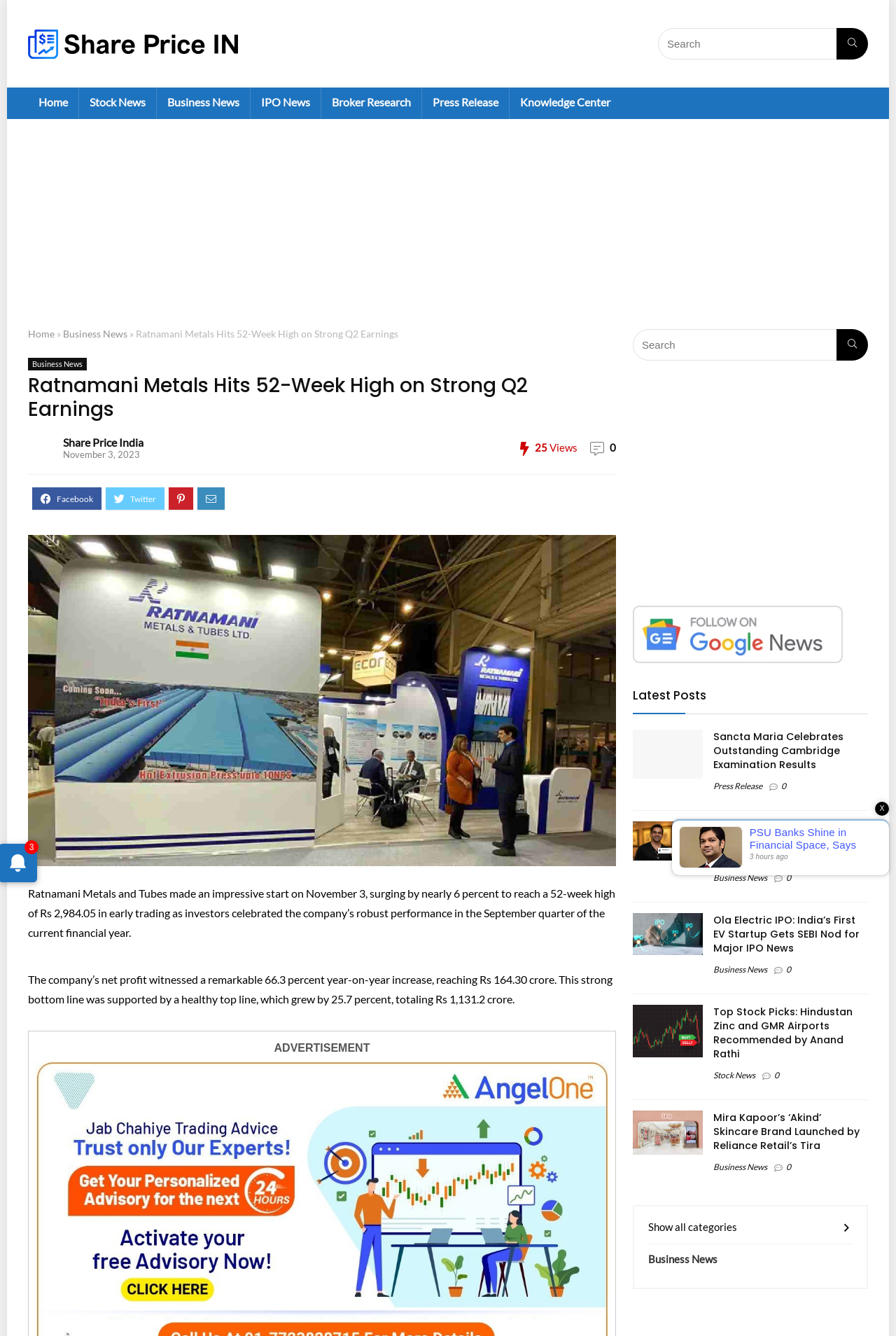What is the main heading of this webpage? Please extract and provide it.

Ratnamani Metals Hits 52-Week High on Strong Q2 Earnings